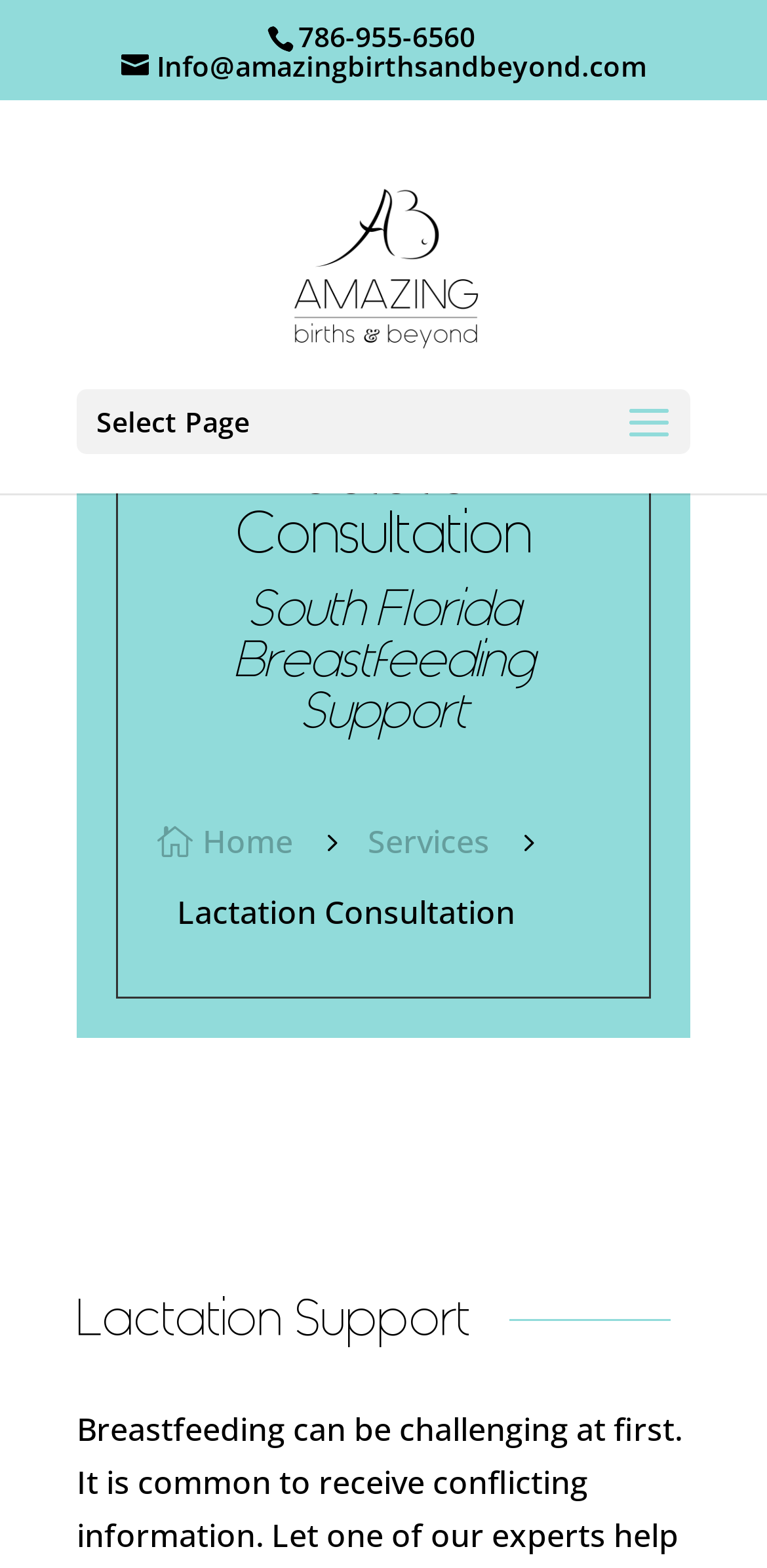Generate a thorough caption that explains the contents of the webpage.

The webpage is about lactation consultation and breastfeeding support services. At the top, there is a phone number "786-955-6560" and an email address "Info@amazingbirthsandbeyond.com" with an information icon. Next to the email address, there is a link to "Amazing Births and Beyond" with a corresponding image. 

Below these elements, there is a navigation menu with options "Select Page" and two headings "Lactation Consultation" and "South Florida Breastfeeding Support" that are positioned side by side. 

Further down, there are three links: "Home" on the left, "Services" on the right, and a static text "Lactation Consultation" in between. 

At the bottom of the page, there is a heading "Lactation Support". The overall content of the webpage is focused on providing support for breastfeeding and infant feeding through in-home or virtual lactation consultations.